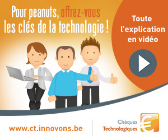Detail every aspect of the image in your description.

The image features a vibrant advertisement promoting technology solutions, aimed at a French-speaking audience. It showcases three professional figures in a modern office setting: one person is depicted with a laptop, suggesting engagement with digital tools, while the others present a thumbs-up gesture, symbolizing approval and confidence. The background includes a bright orange hue, emphasizing the call to action, which reads, "Pour peanuts, offrez-vous les clés de la technologie!" translated as "For peanuts, get the keys to technology!" The design also includes a play button, indicating that more information is available through a video explanation. The bottom of the image displays the website www.ct.innovons.be, hinting at further resources or offerings related to the advertised technology services.